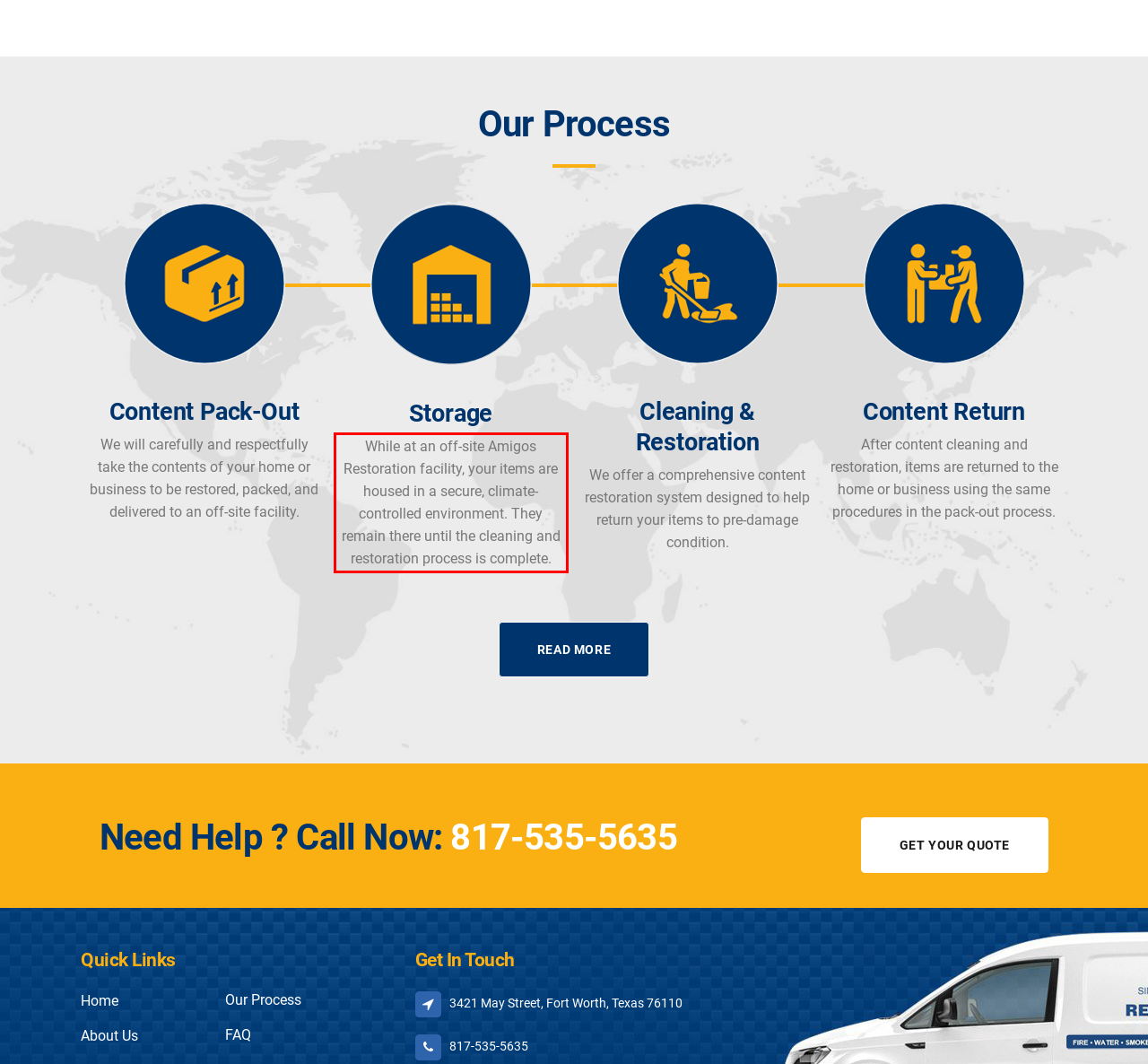Examine the screenshot of the webpage, locate the red bounding box, and perform OCR to extract the text contained within it.

While at an off-site Amigos Restoration facility, your items are housed in a secure, climate-controlled environment. They remain there until the cleaning and restoration process is complete.